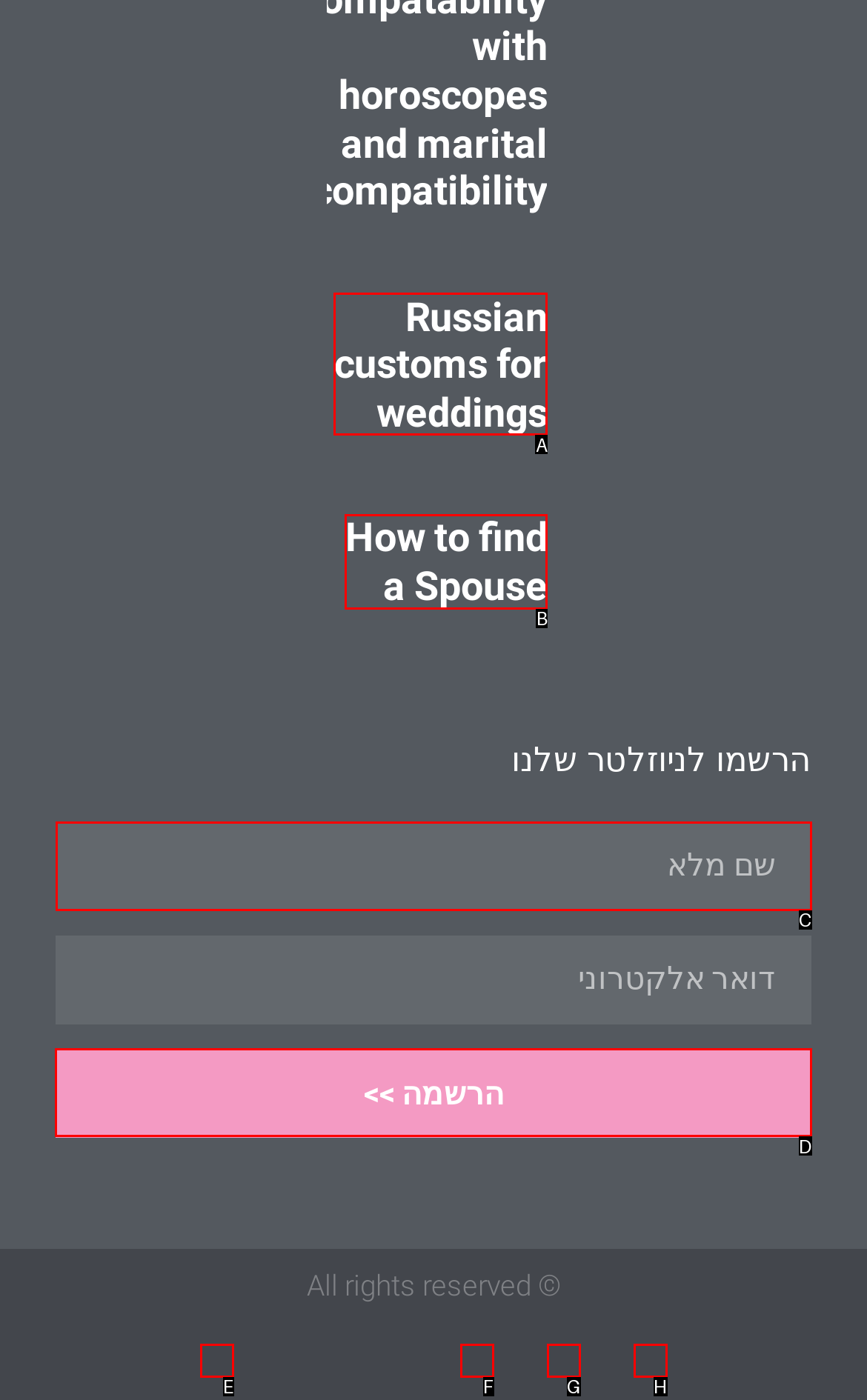Identify the correct UI element to click for the following task: Click the registration button Choose the option's letter based on the given choices.

D